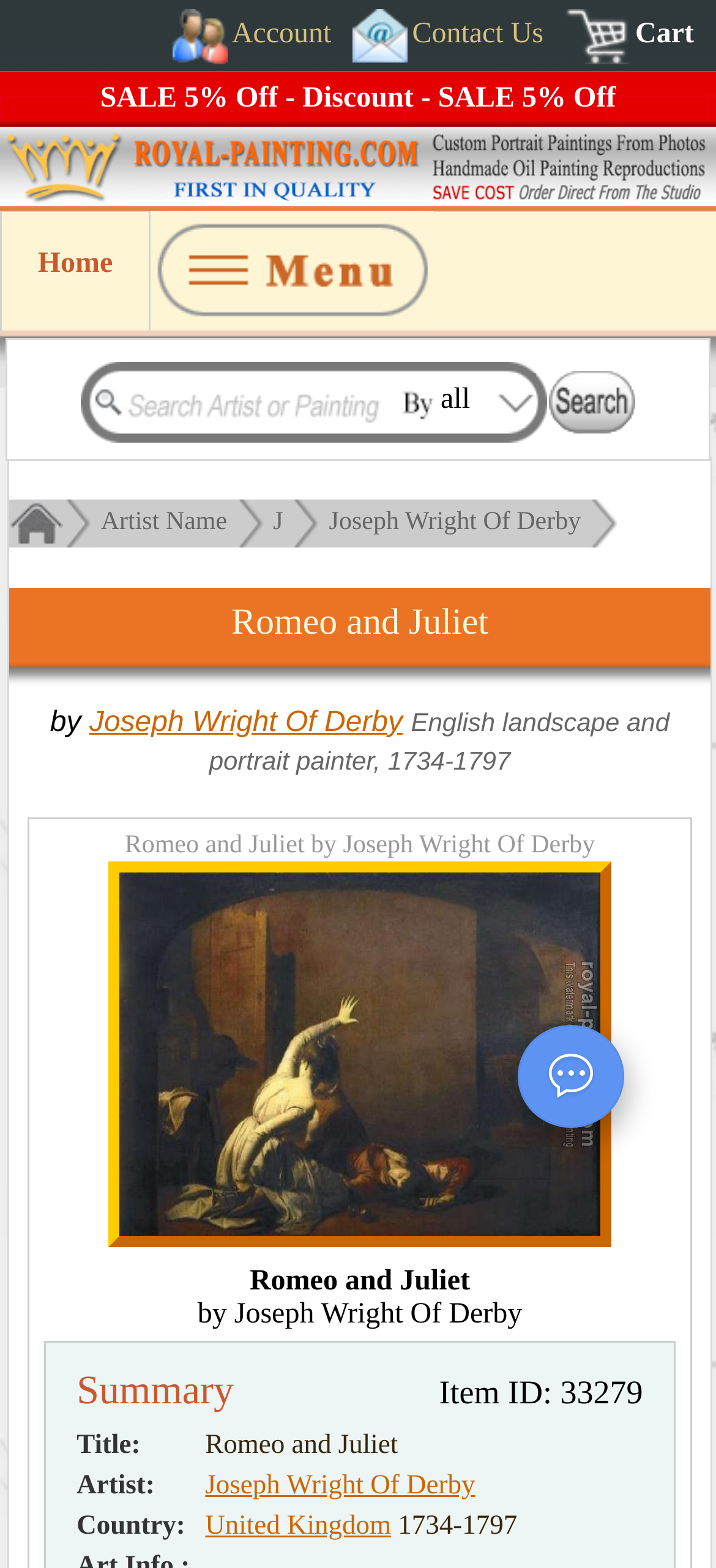Identify the coordinates of the bounding box for the element that must be clicked to accomplish the instruction: "Search for something".

None